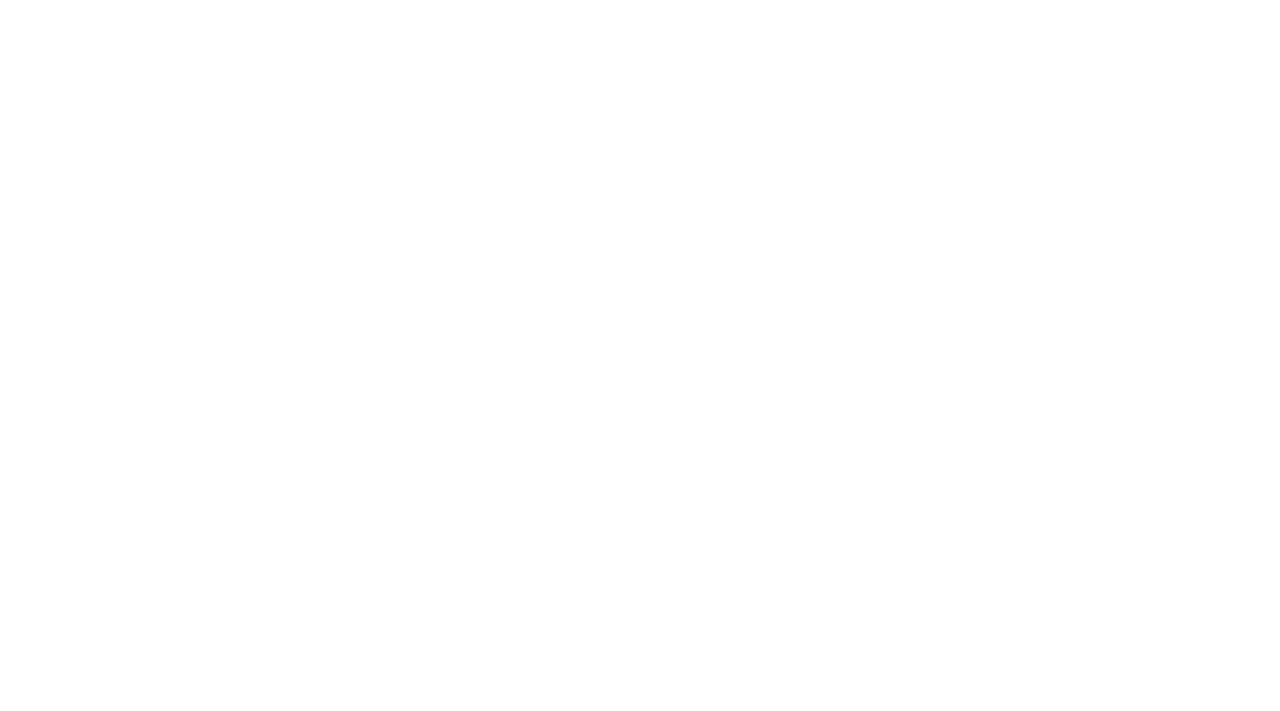Please locate the clickable area by providing the bounding box coordinates to follow this instruction: "Book now".

[0.161, 0.093, 0.249, 0.146]